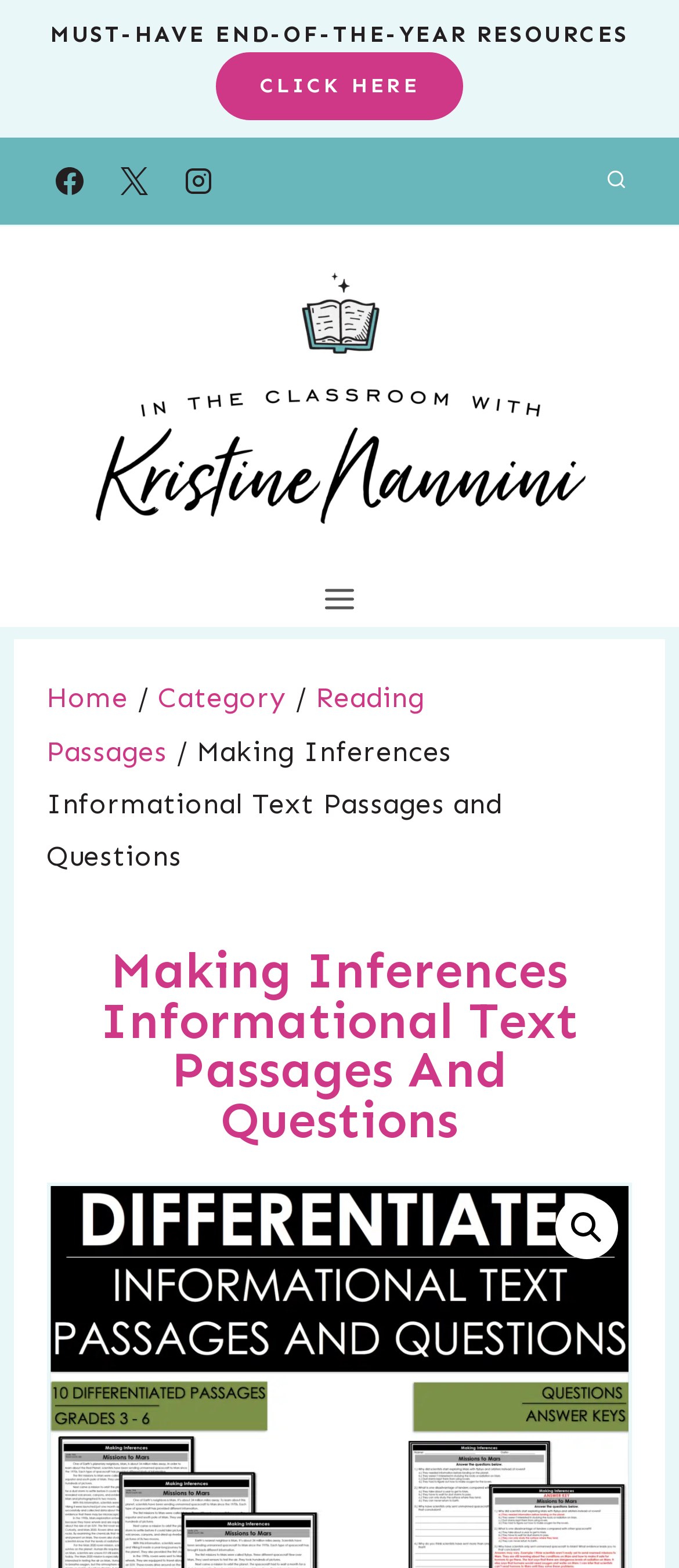Please identify the bounding box coordinates of the clickable area that will fulfill the following instruction: "Open the menu". The coordinates should be in the format of four float numbers between 0 and 1, i.e., [left, top, right, bottom].

[0.453, 0.365, 0.547, 0.399]